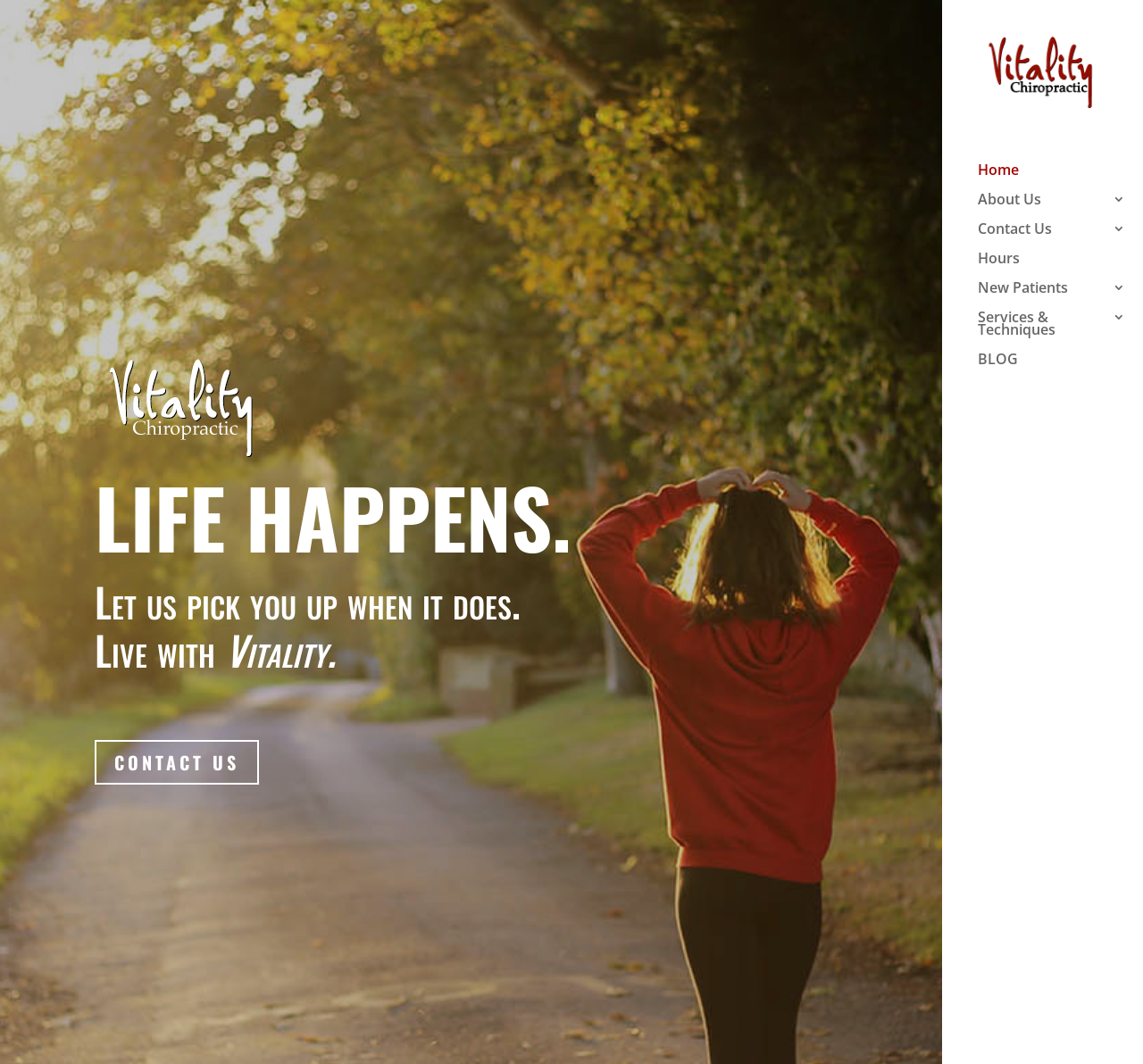Identify the bounding box for the UI element specified in this description: "Home". The coordinates must be four float numbers between 0 and 1, formatted as [left, top, right, bottom].

[0.855, 0.151, 1.0, 0.179]